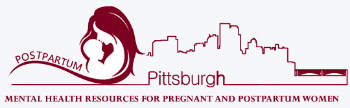From the details in the image, provide a thorough response to the question: What is depicted in the silhouette of the woman?

The silhouette of the woman artistically illustrates a woman lovingly cradling an infant, symbolizing maternal care, which is a key aspect of Postpartum Pittsburgh's mission.